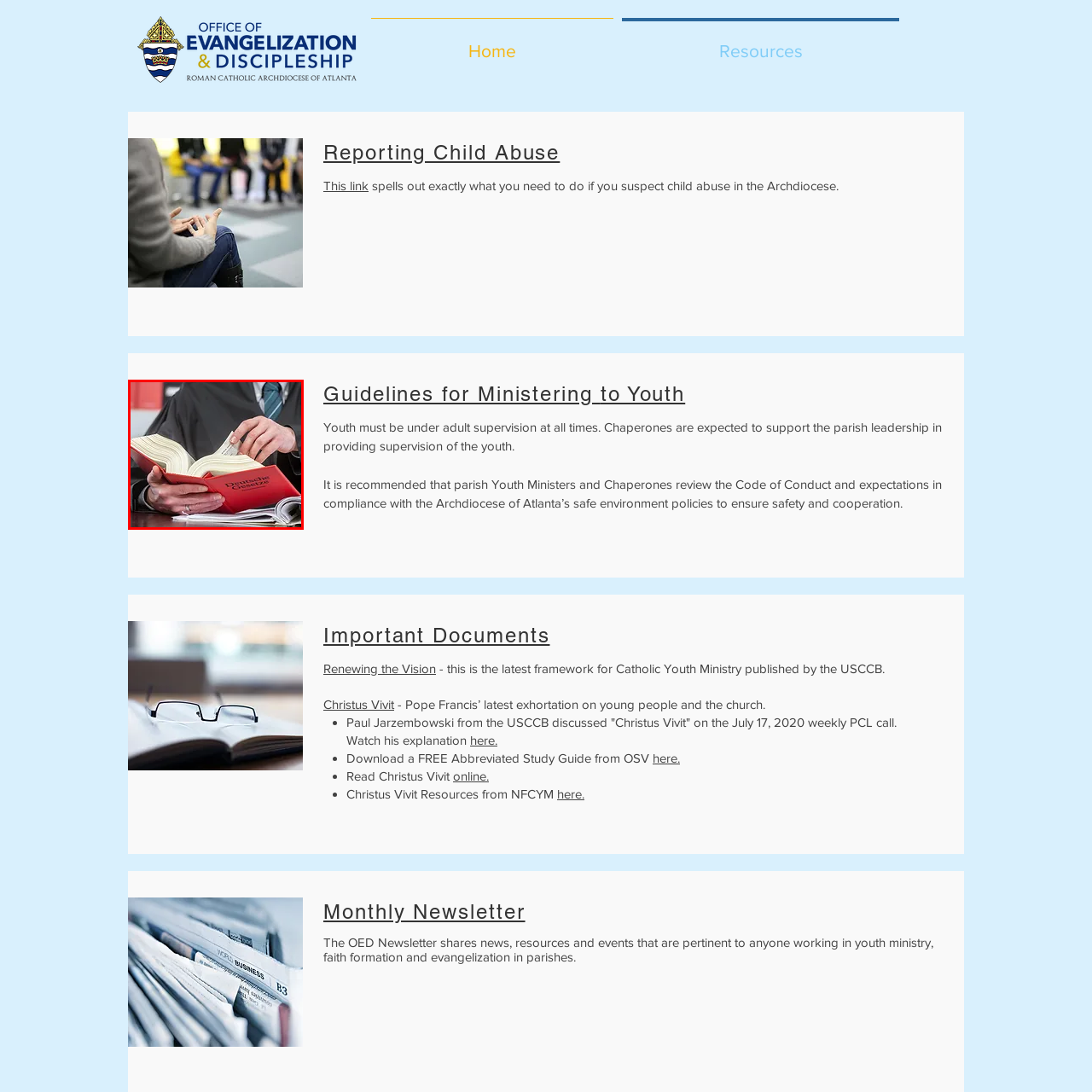Offer a detailed account of what is shown inside the red bounding box.

The image features a close-up view of a person in formal attire, likely a judge or legal professional, examining a large red book titled "Deutsches Gesetzbuch" (German Law Book). The individual is seated at a desk, their left hand holding the book open while their right hand appears to be placing a piece of paper or a bookmark within the pages. The background is slightly blurred, hinting at a professional legal environment, possibly a courtroom or office, reinforced by the presence of additional books seen in the backdrop. This setting underscores the gravity of legal proceedings and the importance of referencing proper legal texts in decision-making.